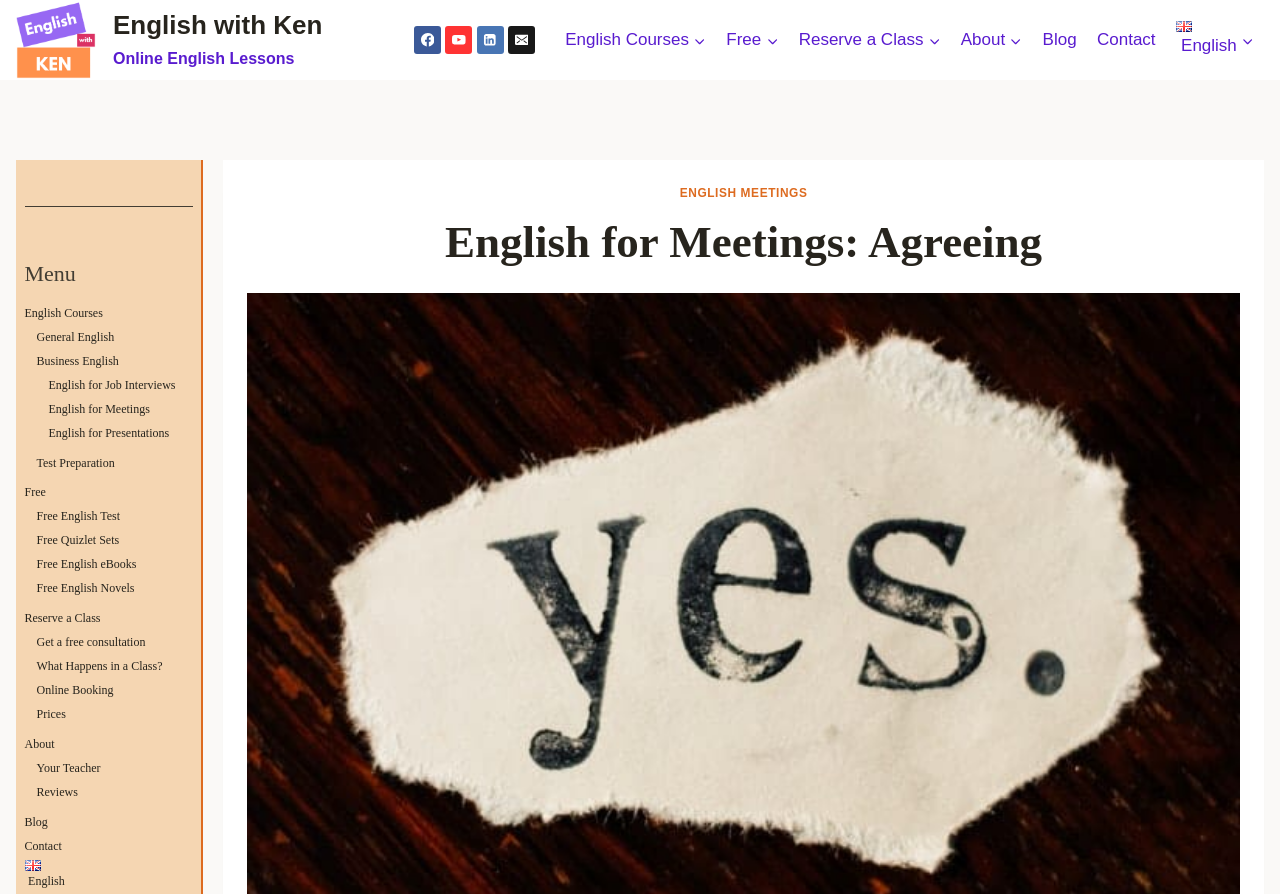Based on the element description, predict the bounding box coordinates (top-left x, top-left y, bottom-right x, bottom-right y) for the UI element in the screenshot: Reserve a Class

[0.019, 0.679, 0.151, 0.706]